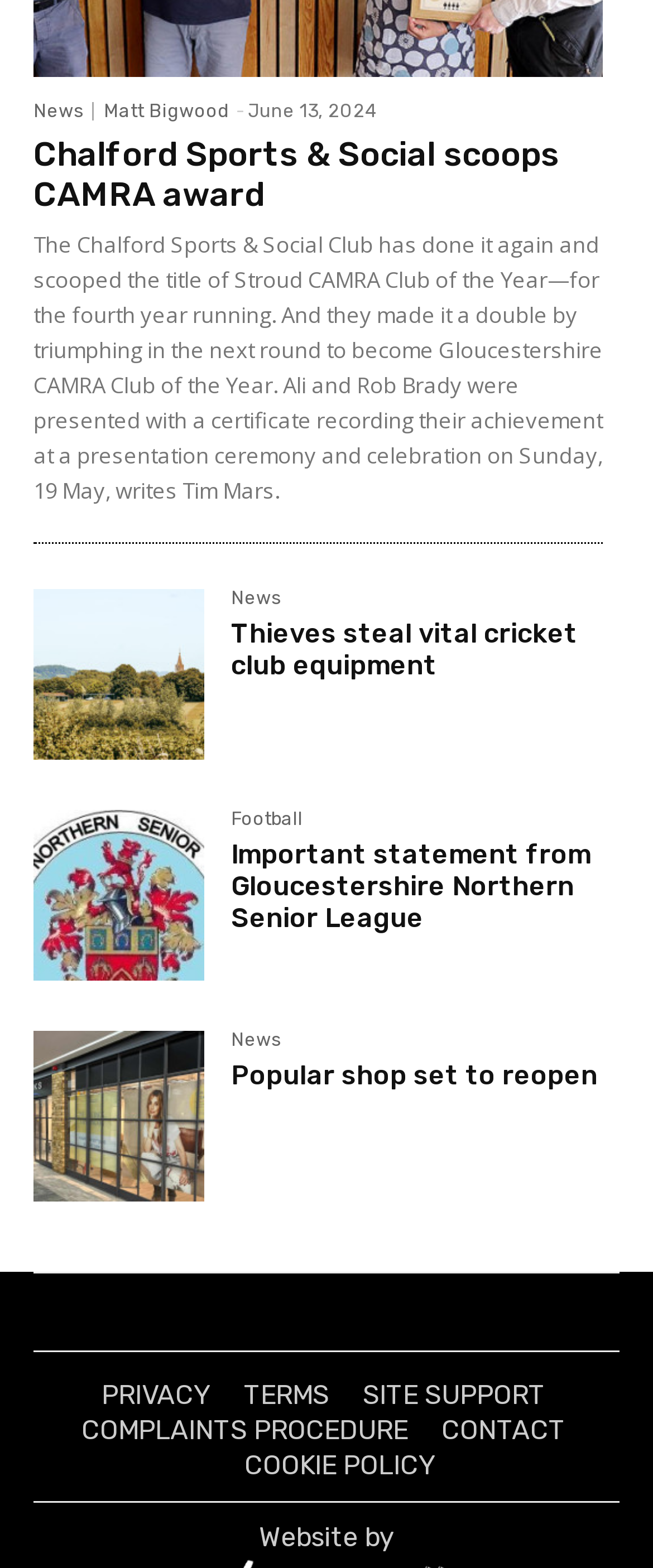Determine the bounding box coordinates for the UI element with the following description: "News". The coordinates should be four float numbers between 0 and 1, represented as [left, top, right, bottom].

[0.354, 0.657, 0.428, 0.675]